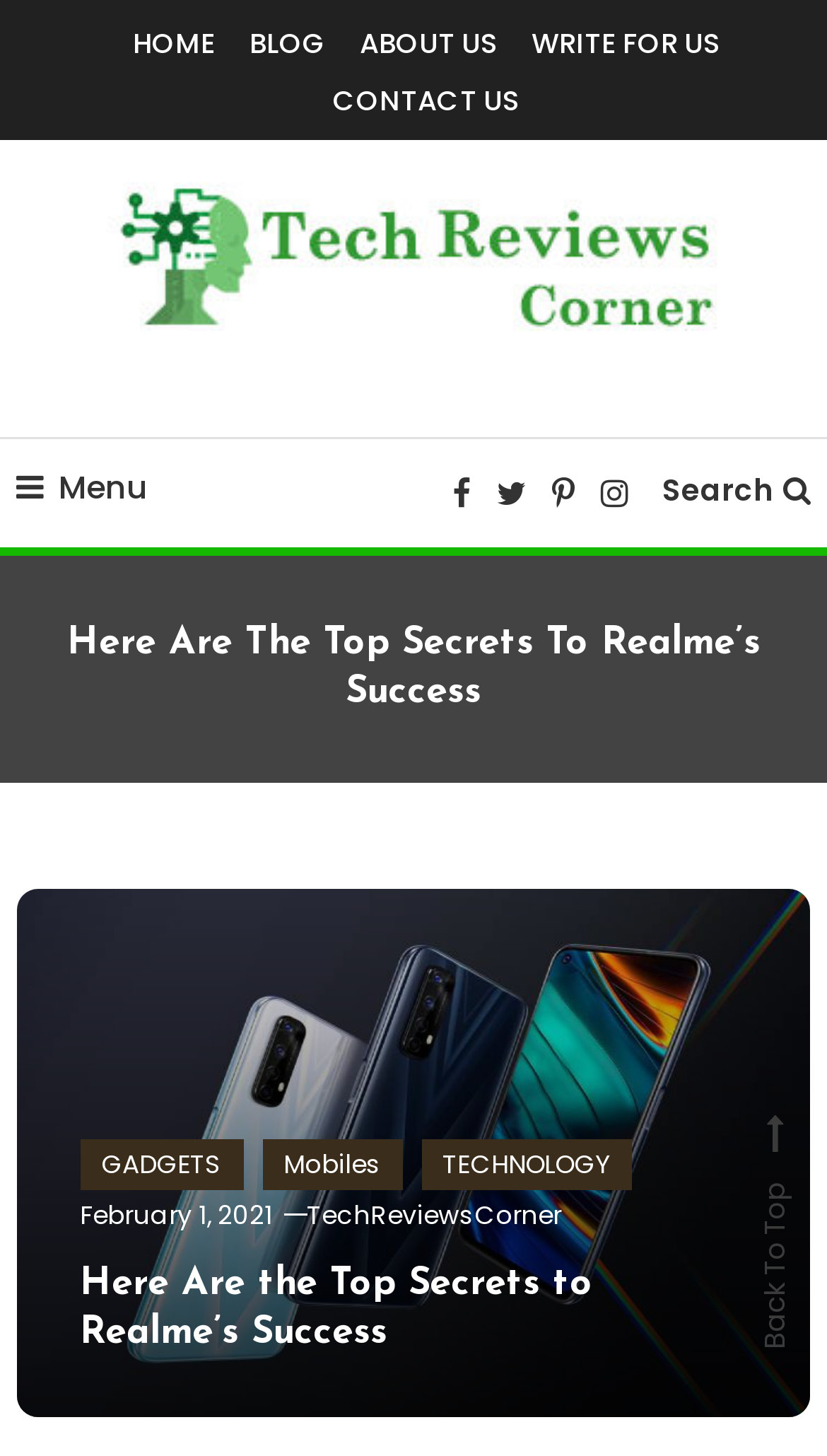Could you provide the bounding box coordinates for the portion of the screen to click to complete this instruction: "Visit Art Of Saving"?

None